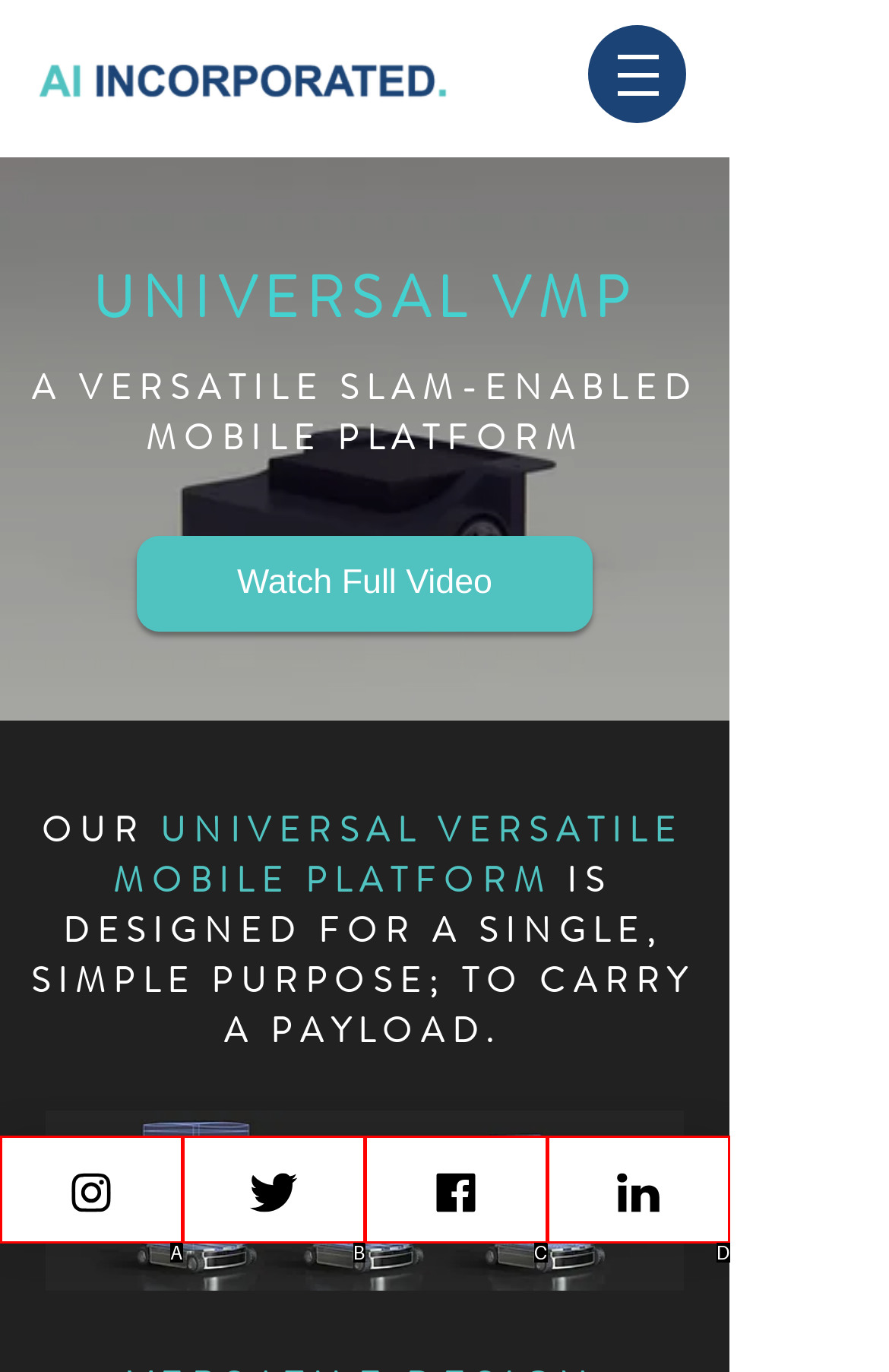Select the letter of the HTML element that best fits the description: Instagram
Answer with the corresponding letter from the provided choices.

A